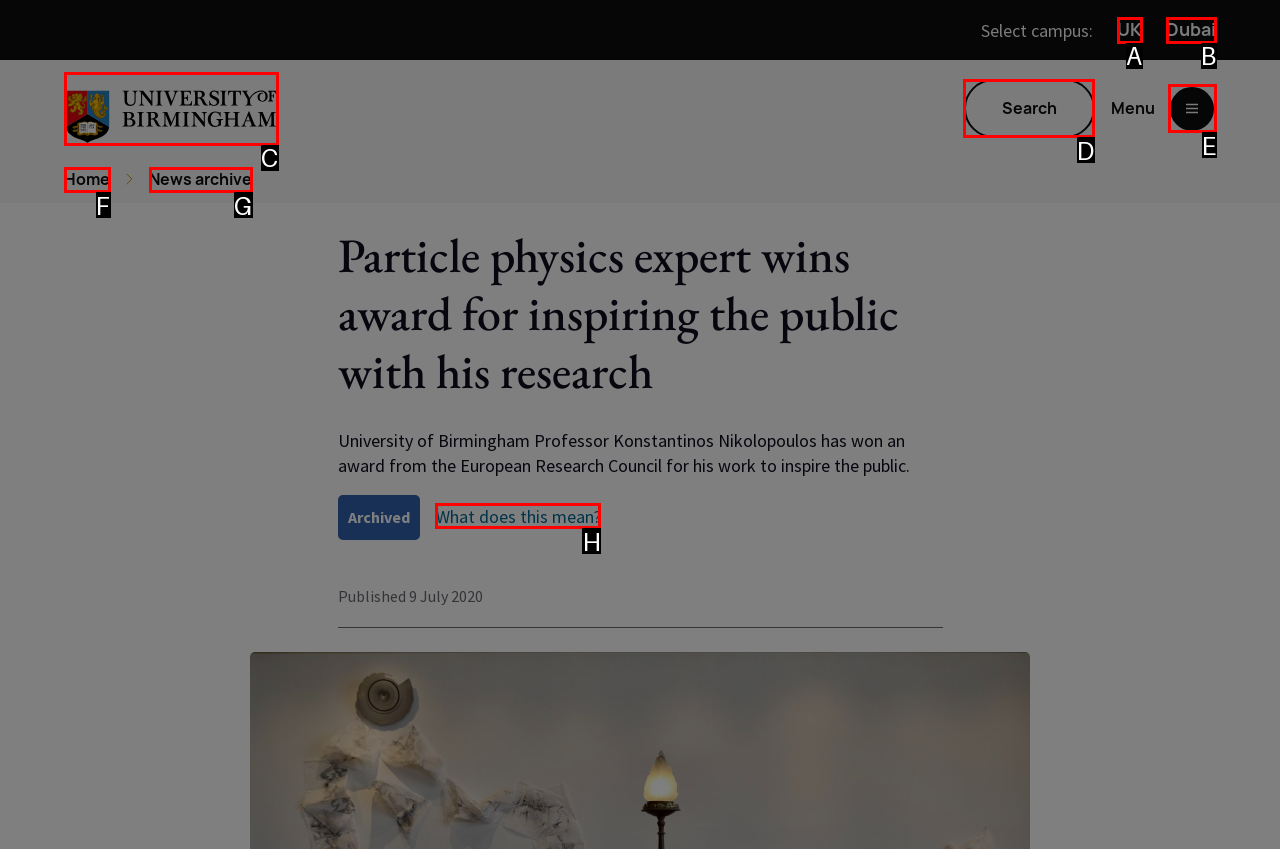Point out the HTML element I should click to achieve the following: Search Reply with the letter of the selected element.

D